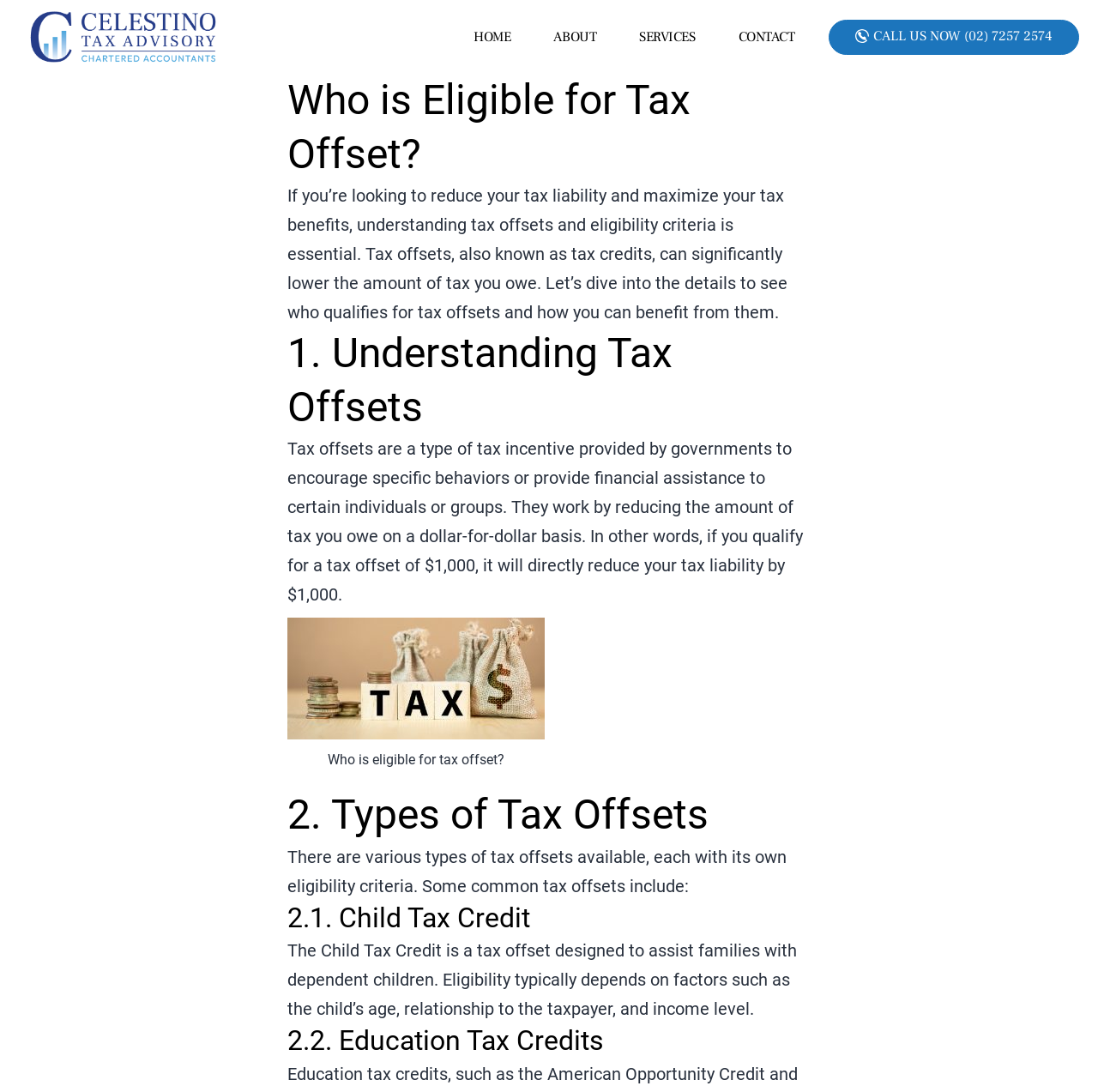Extract the bounding box coordinates of the UI element described by: "Home". The coordinates should include four float numbers ranging from 0 to 1, e.g., [left, top, right, bottom].

[0.416, 0.022, 0.481, 0.046]